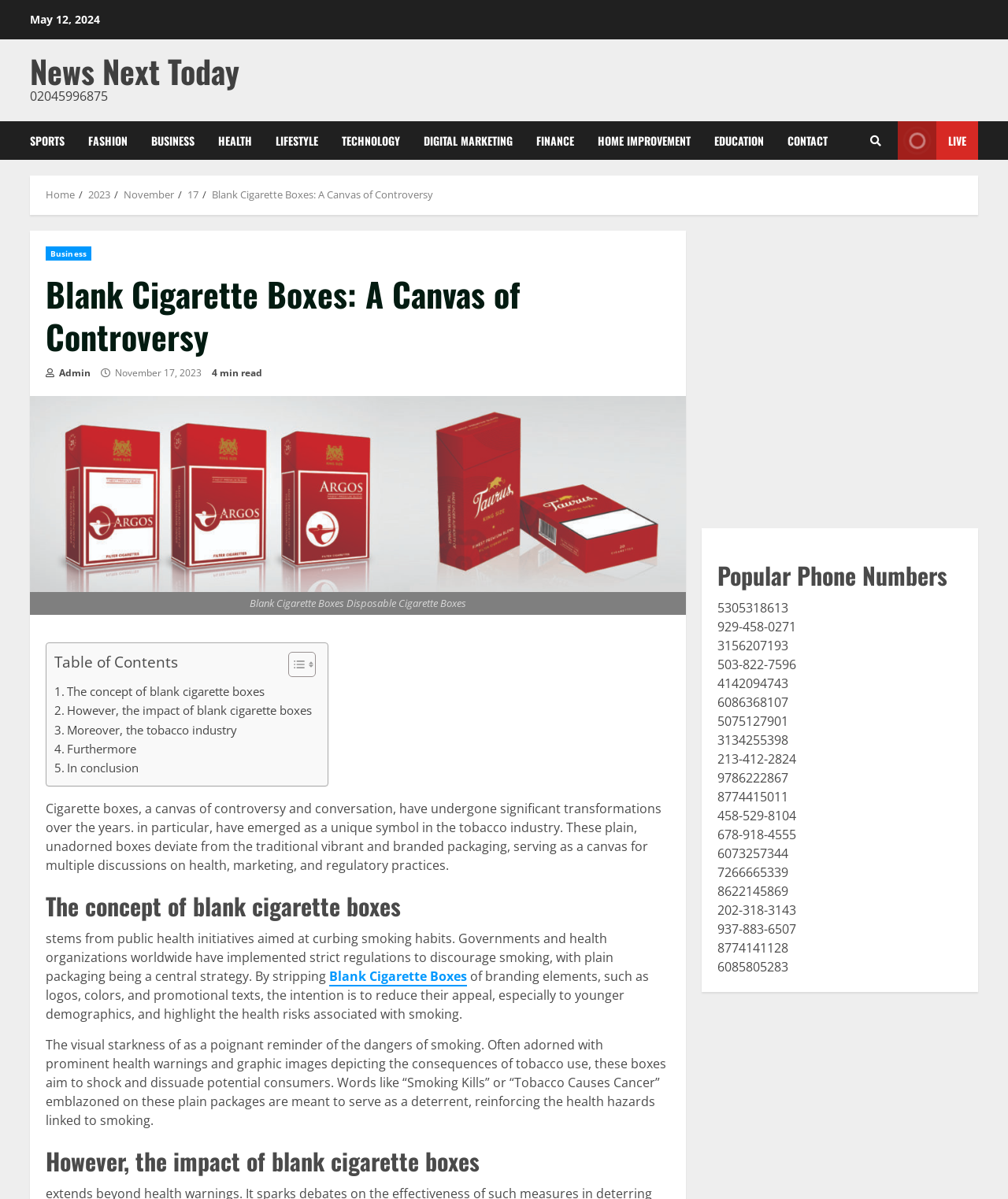Please identify the bounding box coordinates of the clickable region that I should interact with to perform the following instruction: "Click on the 'Blank Cigarette Boxes' link". The coordinates should be expressed as four float numbers between 0 and 1, i.e., [left, top, right, bottom].

[0.327, 0.807, 0.463, 0.822]